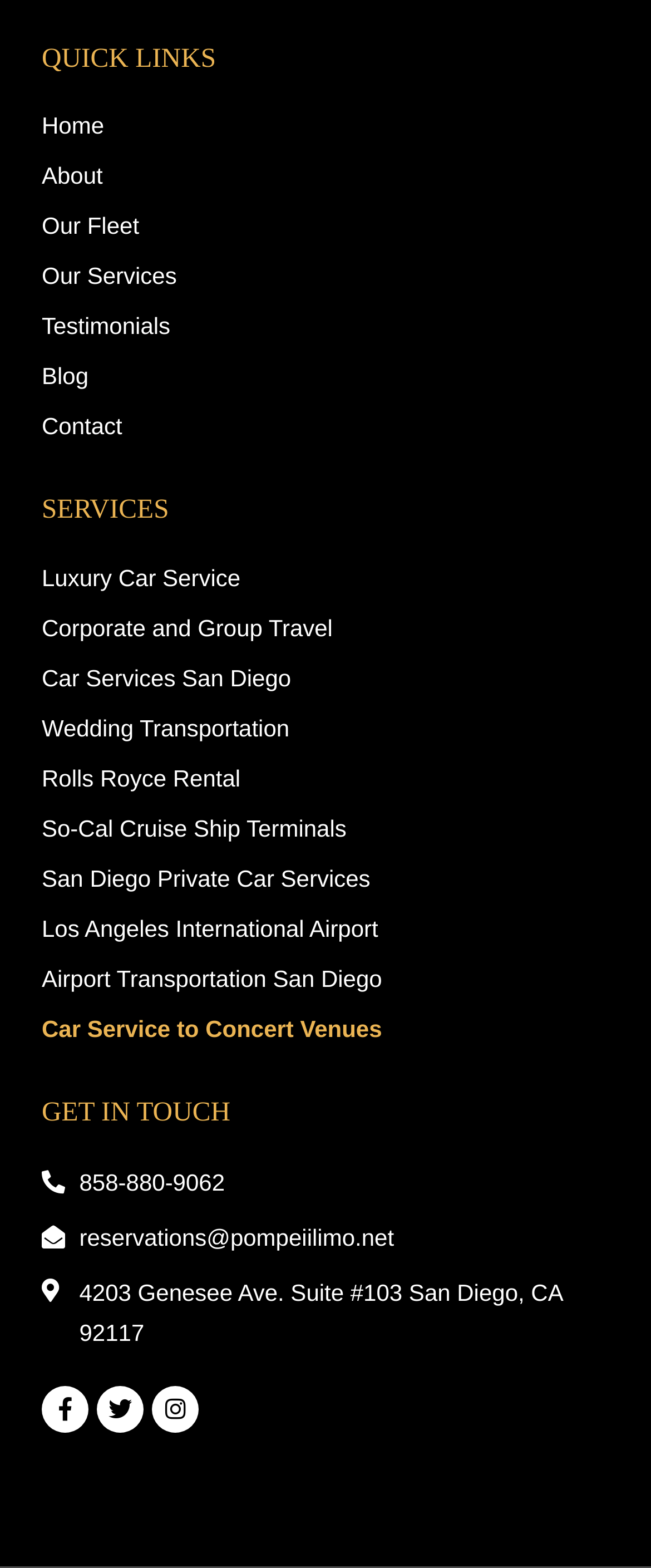Predict the bounding box coordinates of the area that should be clicked to accomplish the following instruction: "View 'Luxury Car Service'". The bounding box coordinates should consist of four float numbers between 0 and 1, i.e., [left, top, right, bottom].

[0.064, 0.357, 0.936, 0.379]